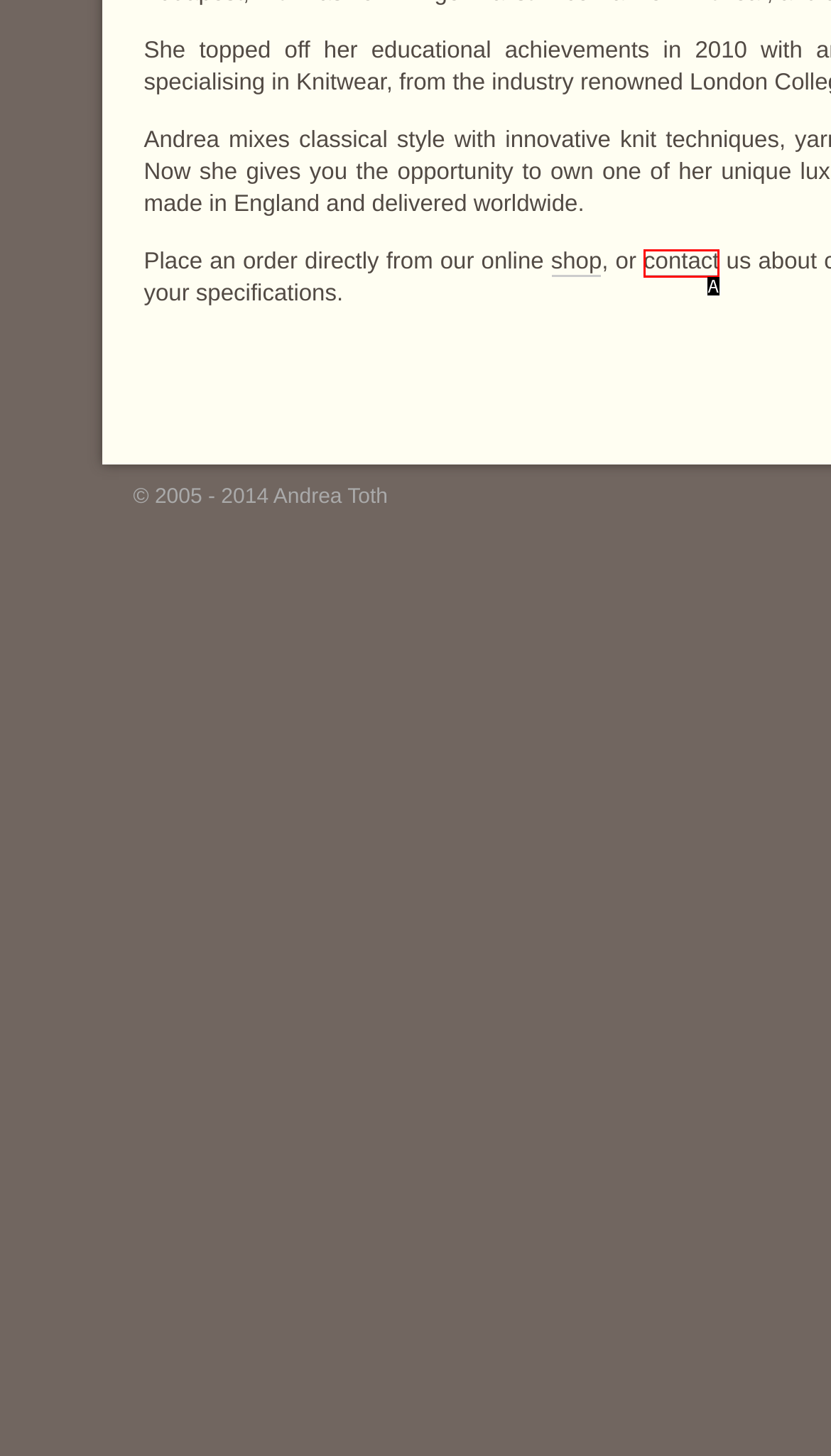From the given choices, indicate the option that best matches: contact
State the letter of the chosen option directly.

A